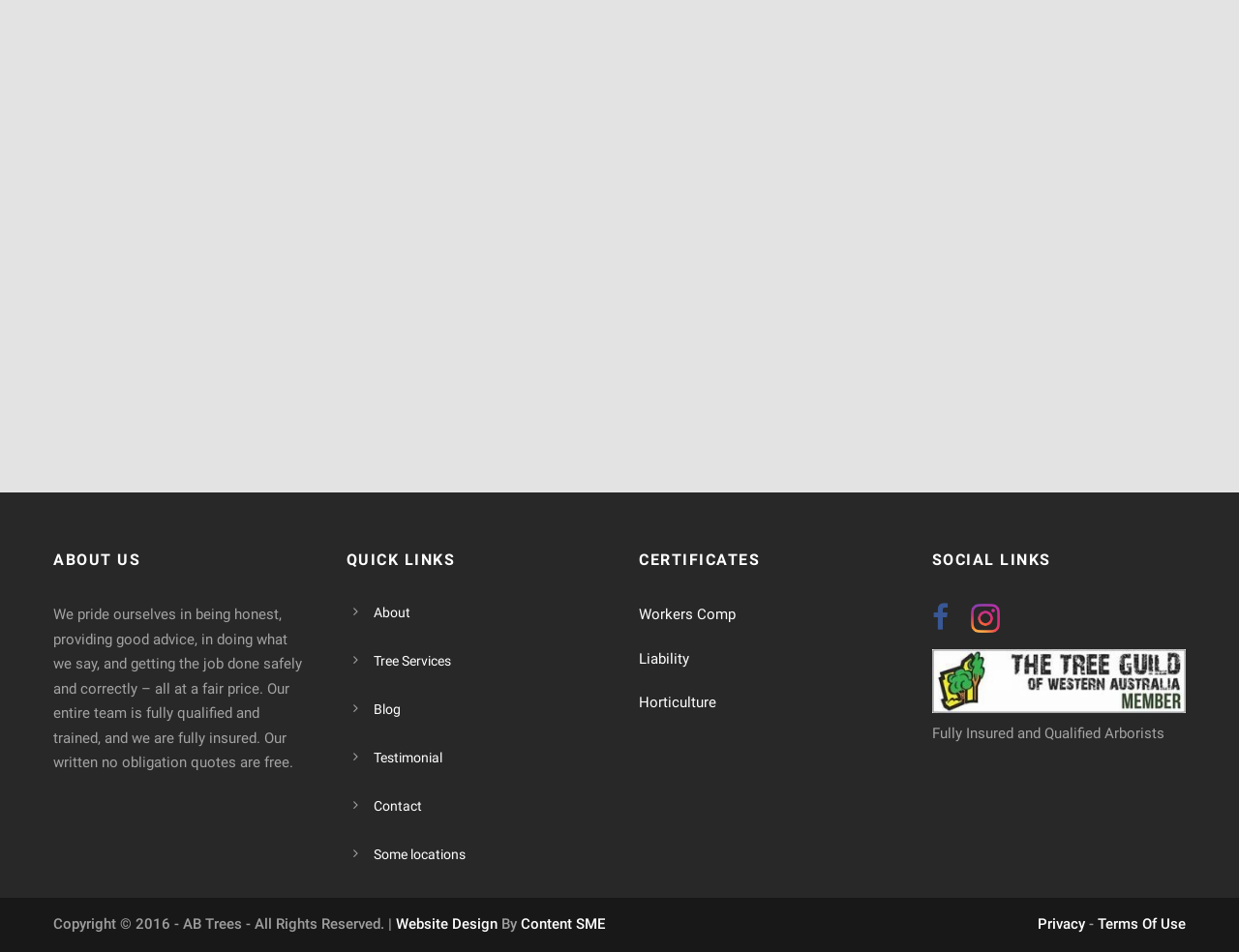How many social links are available on the webpage?
Provide an in-depth and detailed answer to the question.

There is only one social link available on the webpage, which is the Instagram link, represented by the Instagram icon.